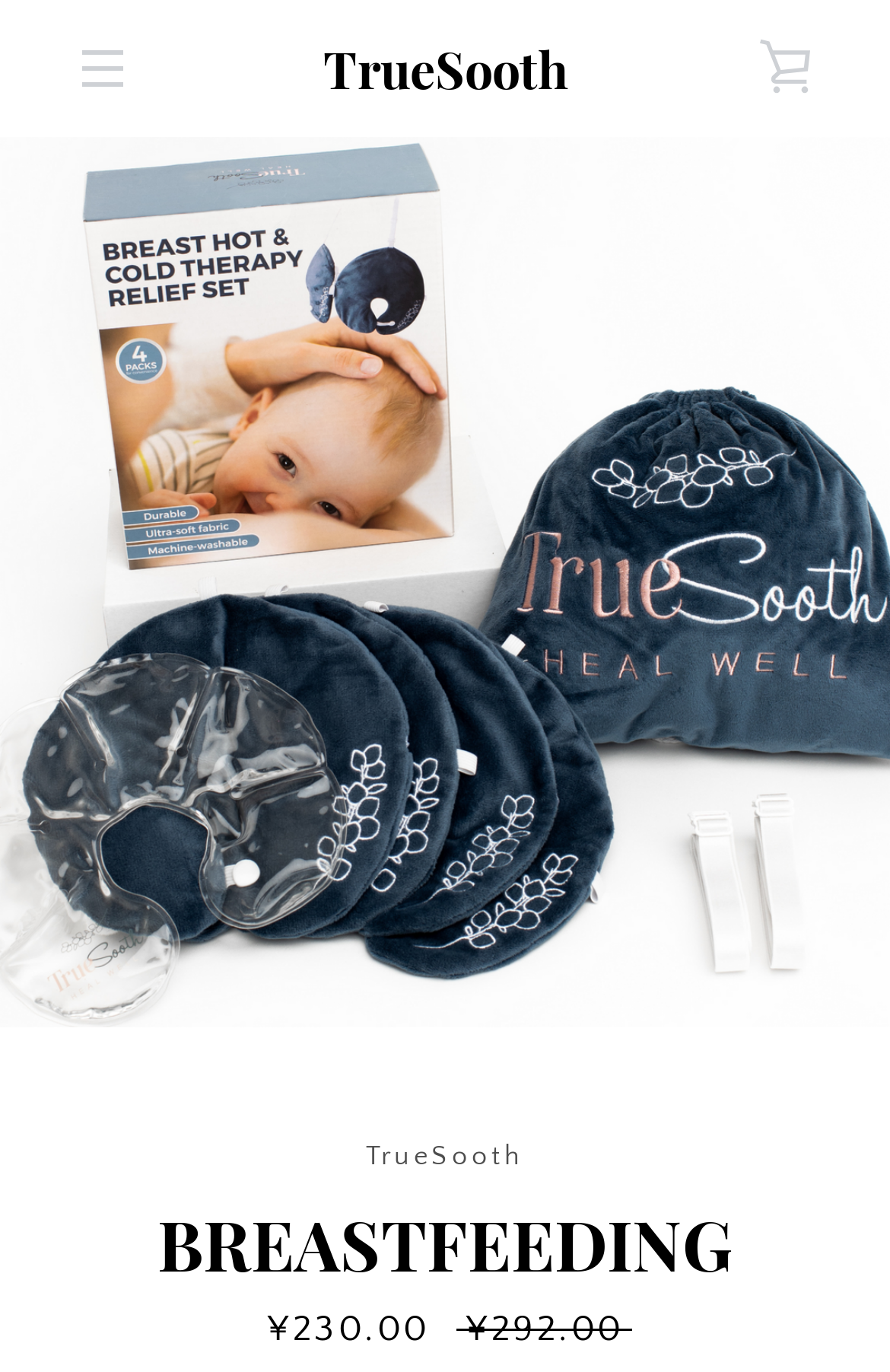Analyze the image and deliver a detailed answer to the question: How many payment methods are accepted?

I found the number of payment methods accepted by looking at the bottom of the webpage, where it shows 7 different payment method logos, including American Express, Apple Pay, Google Pay, Mastercard, PayPal, Shop Pay, and Union Pay.